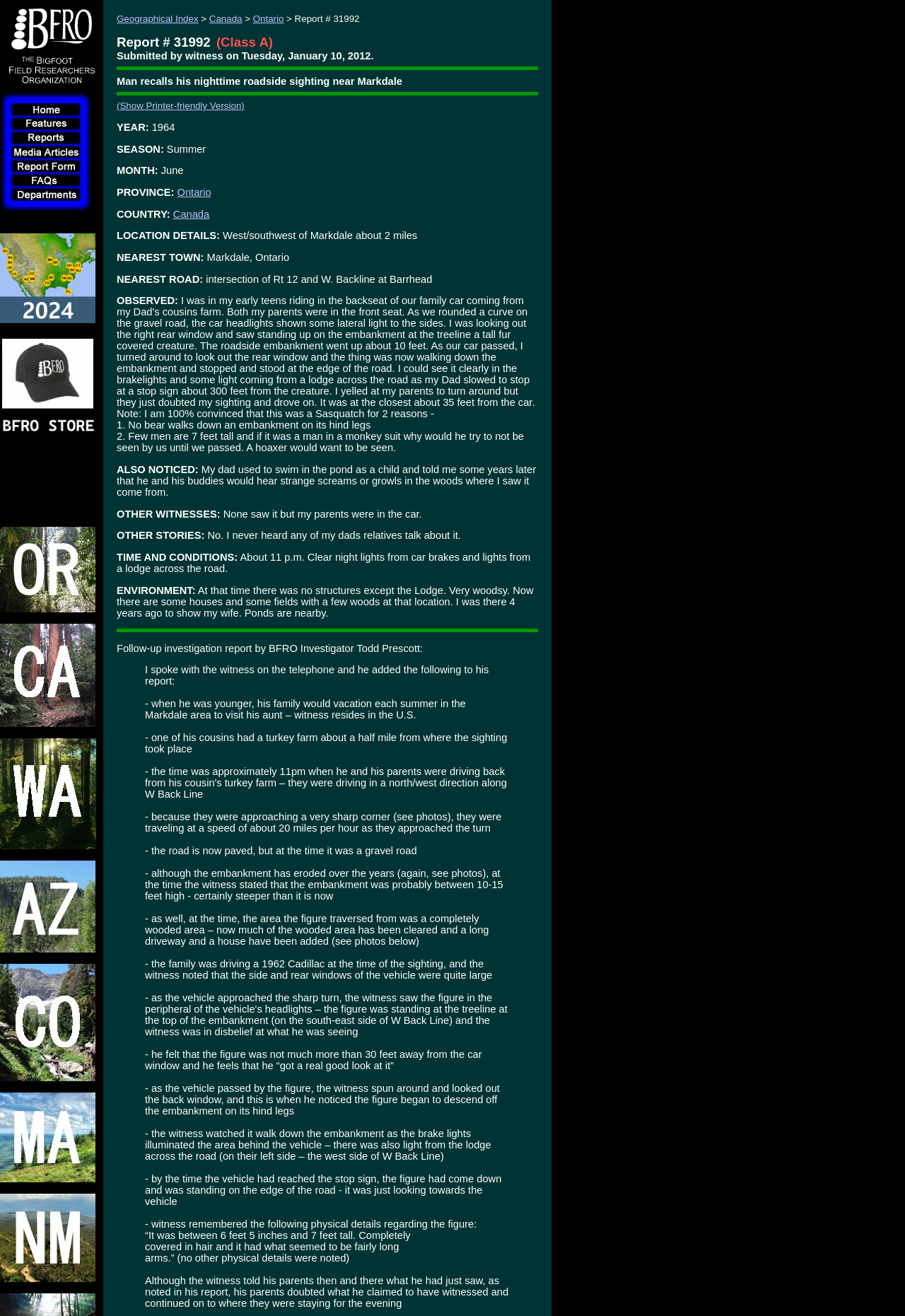Please identify the bounding box coordinates of the clickable area that will fulfill the following instruction: "View the report". The coordinates should be in the format of four float numbers between 0 and 1, i.e., [left, top, right, bottom].

[0.0, 0.07, 0.102, 0.078]